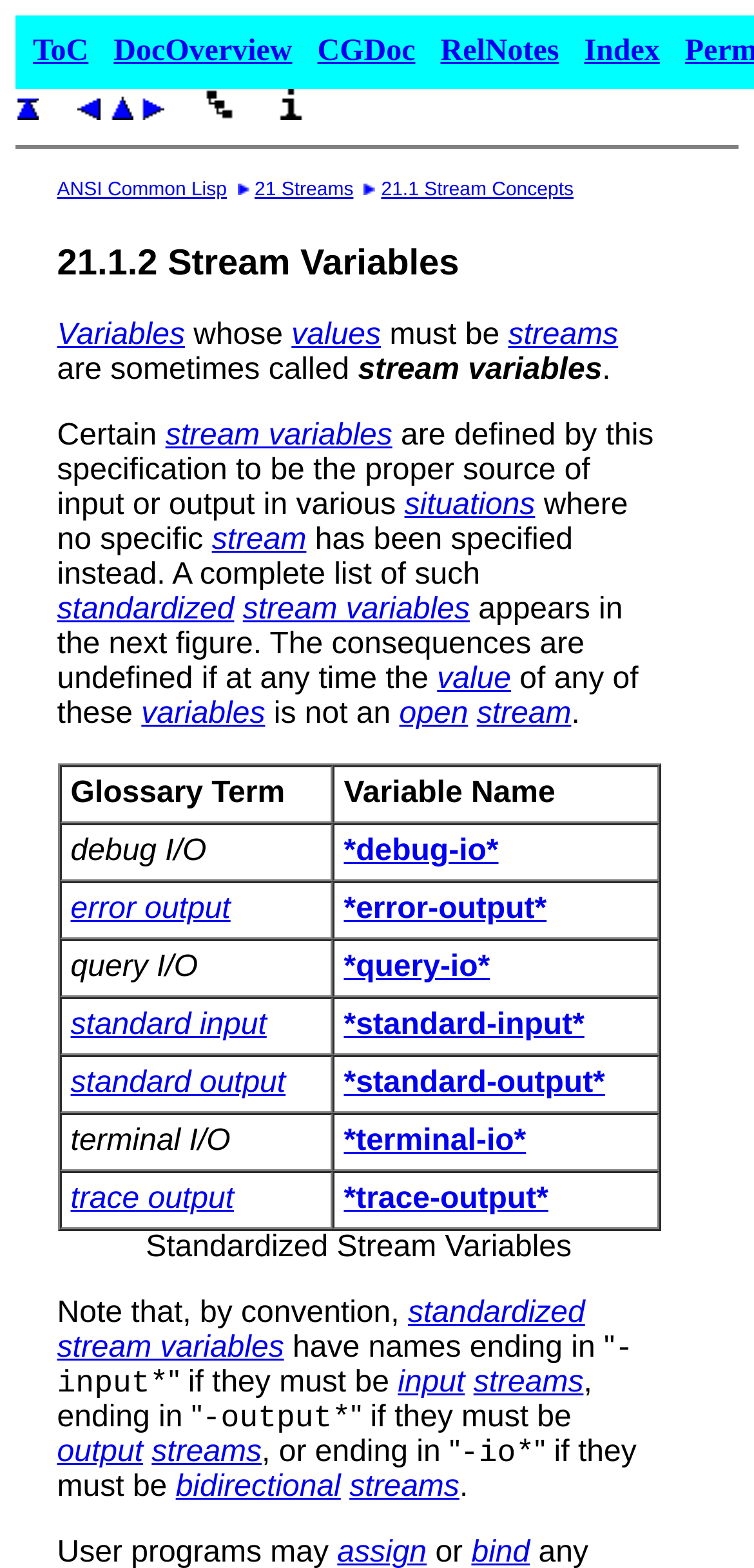Find the bounding box coordinates of the element's region that should be clicked in order to follow the given instruction: "Click on 'ANSI Common Lisp'". The coordinates should consist of four float numbers between 0 and 1, i.e., [left, top, right, bottom].

[0.076, 0.115, 0.301, 0.128]